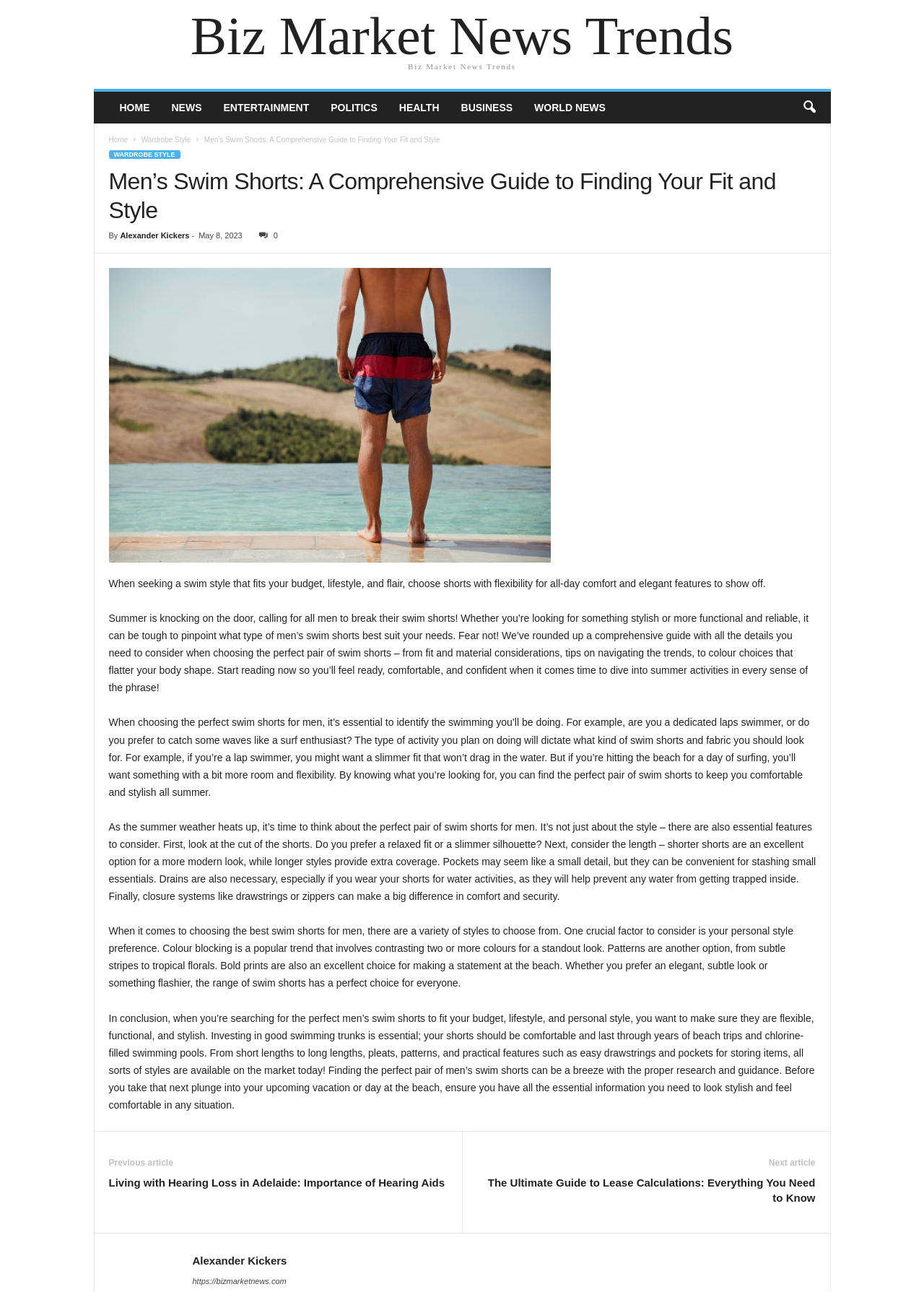Use a single word or phrase to answer the question:
What is the author of the current article?

Alexander Kickers